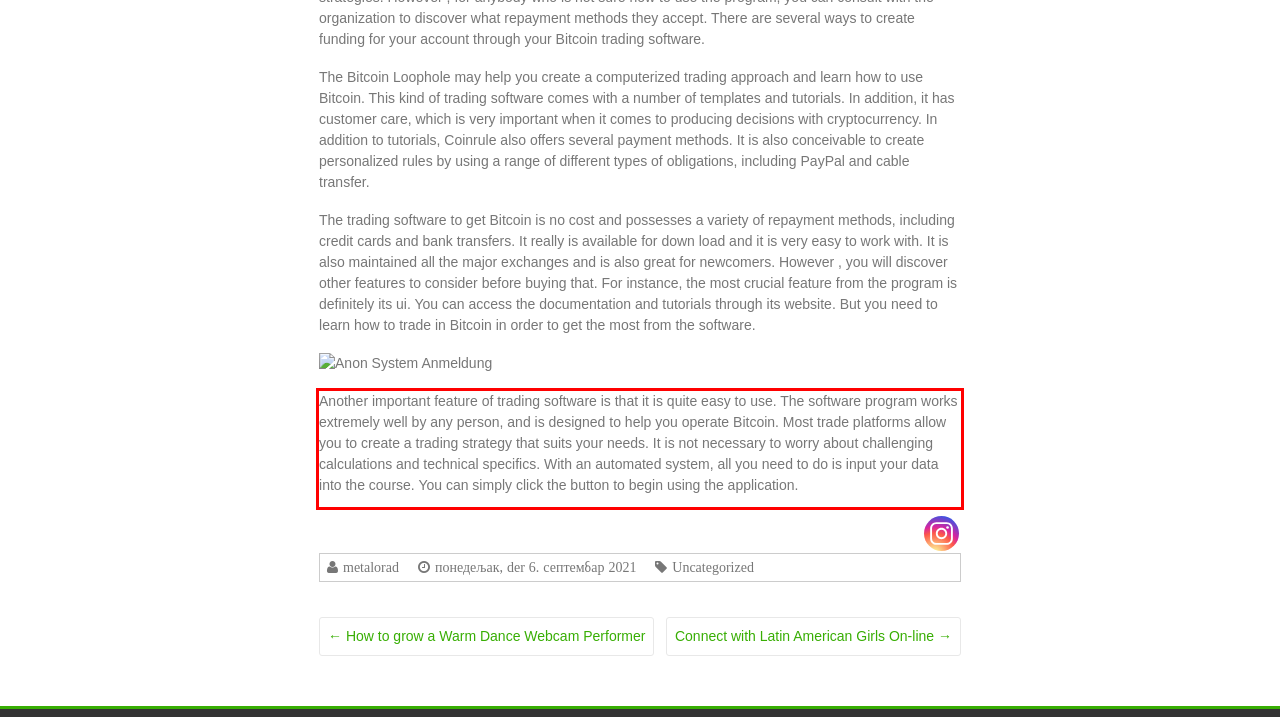Perform OCR on the text inside the red-bordered box in the provided screenshot and output the content.

Another important feature of trading software is that it is quite easy to use. The software program works extremely well by any person, and is designed to help you operate Bitcoin. Most trade platforms allow you to create a trading strategy that suits your needs. It is not necessary to worry about challenging calculations and technical specifics. With an automated system, all you need to do is input your data into the course. You can simply click the button to begin using the application.